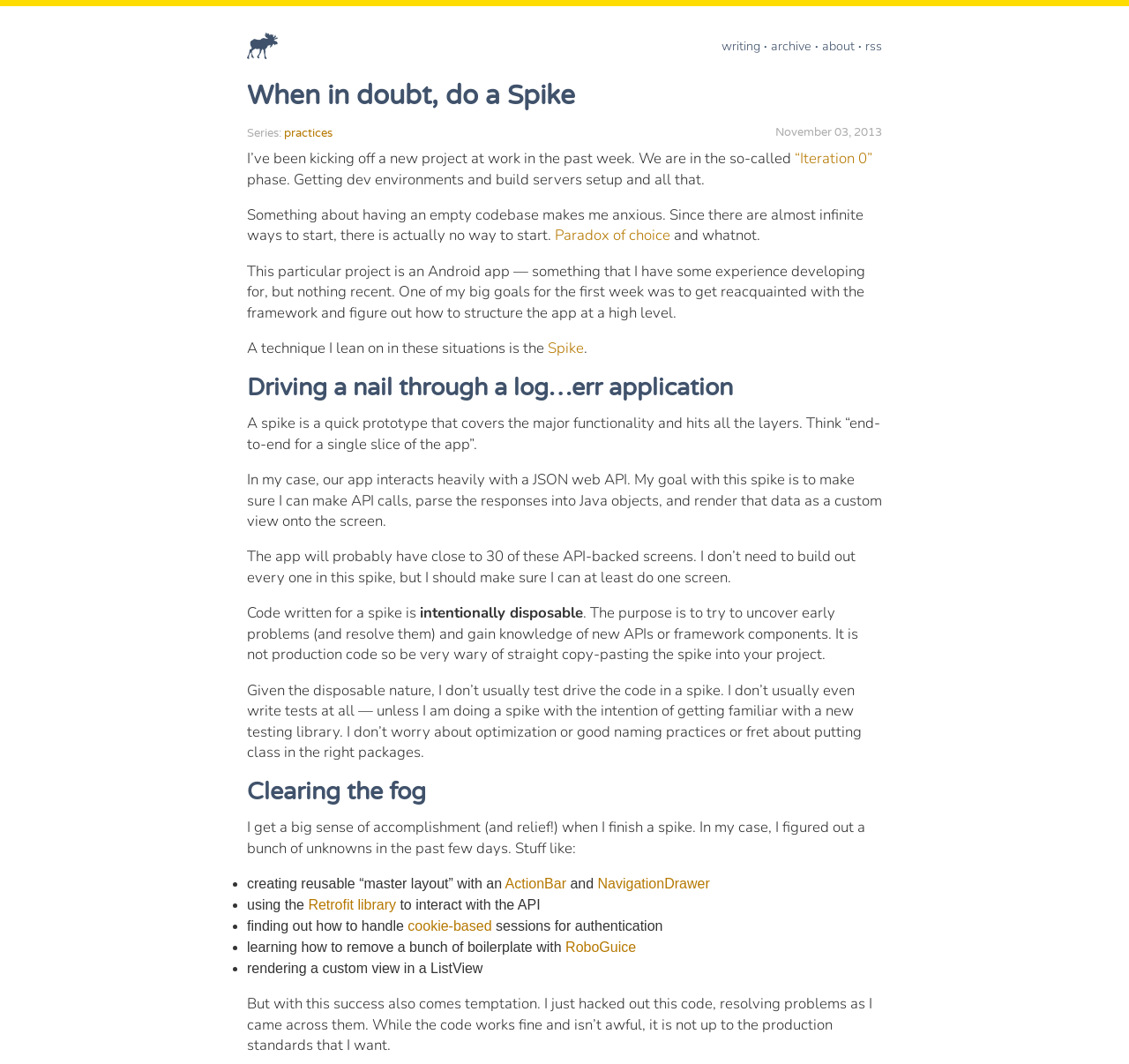What is the name of the project the author is working on?
Can you provide a detailed and comprehensive answer to the question?

The webpage content mentions that the author is working on a new project at work, and it is an Android app that interacts heavily with a JSON web API.